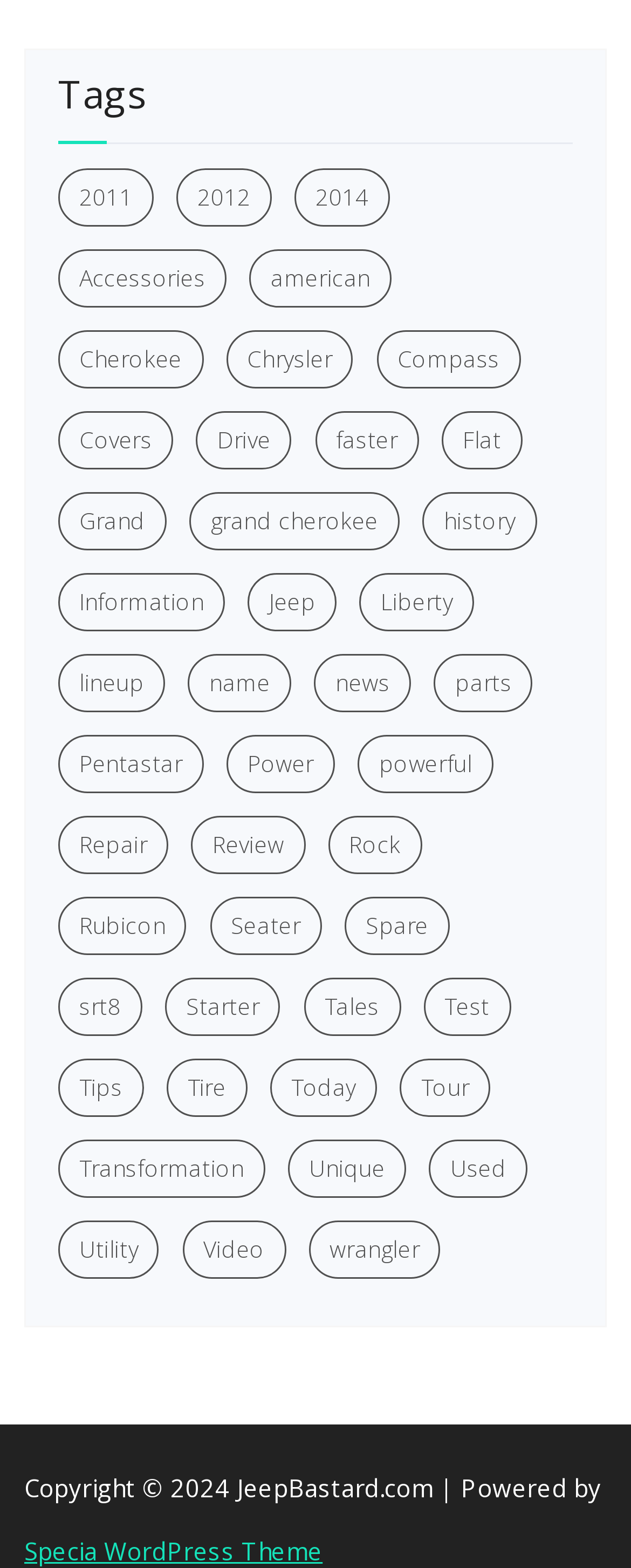Locate the bounding box coordinates of the element that should be clicked to fulfill the instruction: "Click on '2011 (3 items)'".

[0.092, 0.107, 0.243, 0.145]